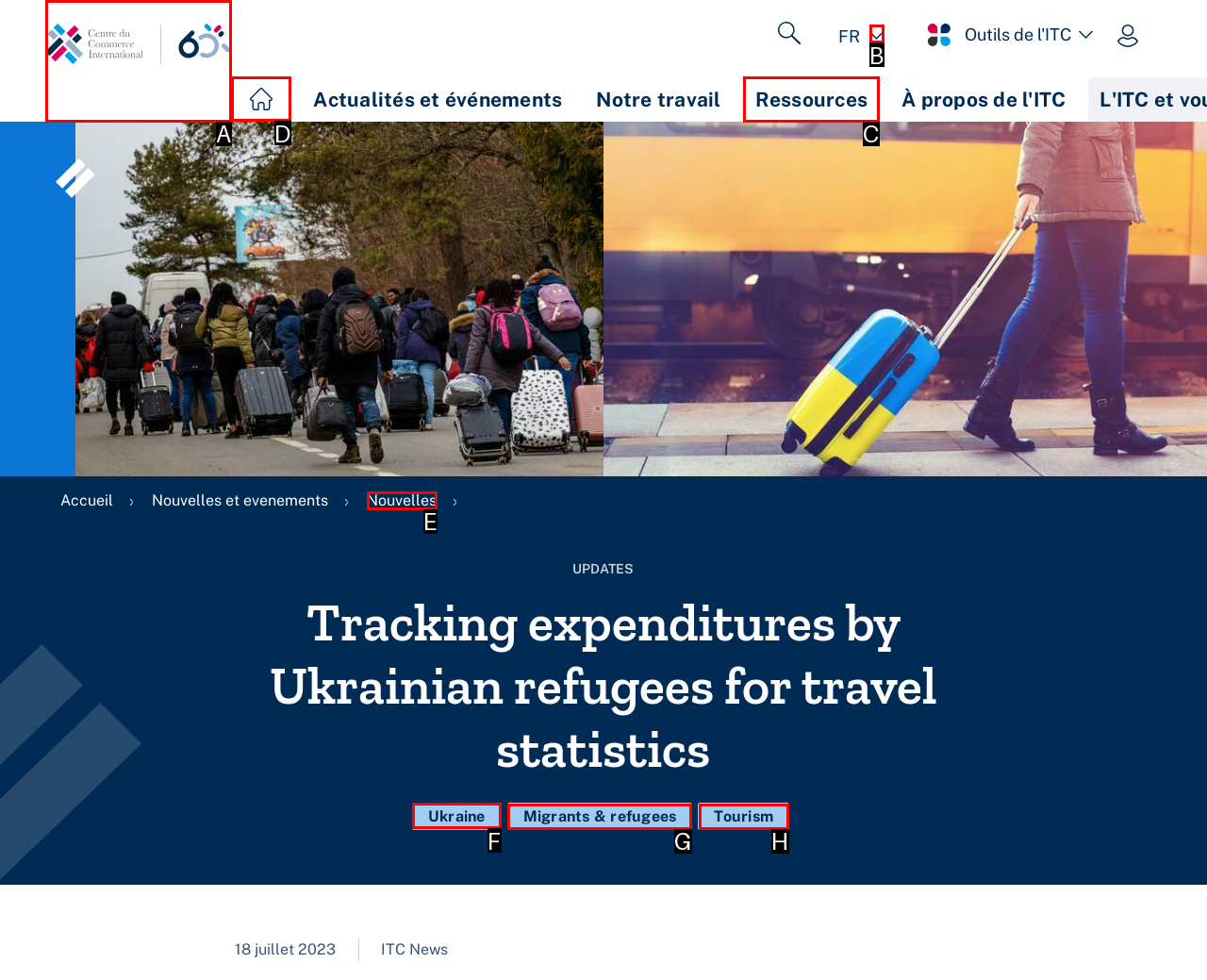Identify the letter of the UI element I need to click to carry out the following instruction: view Ukraine updates

F